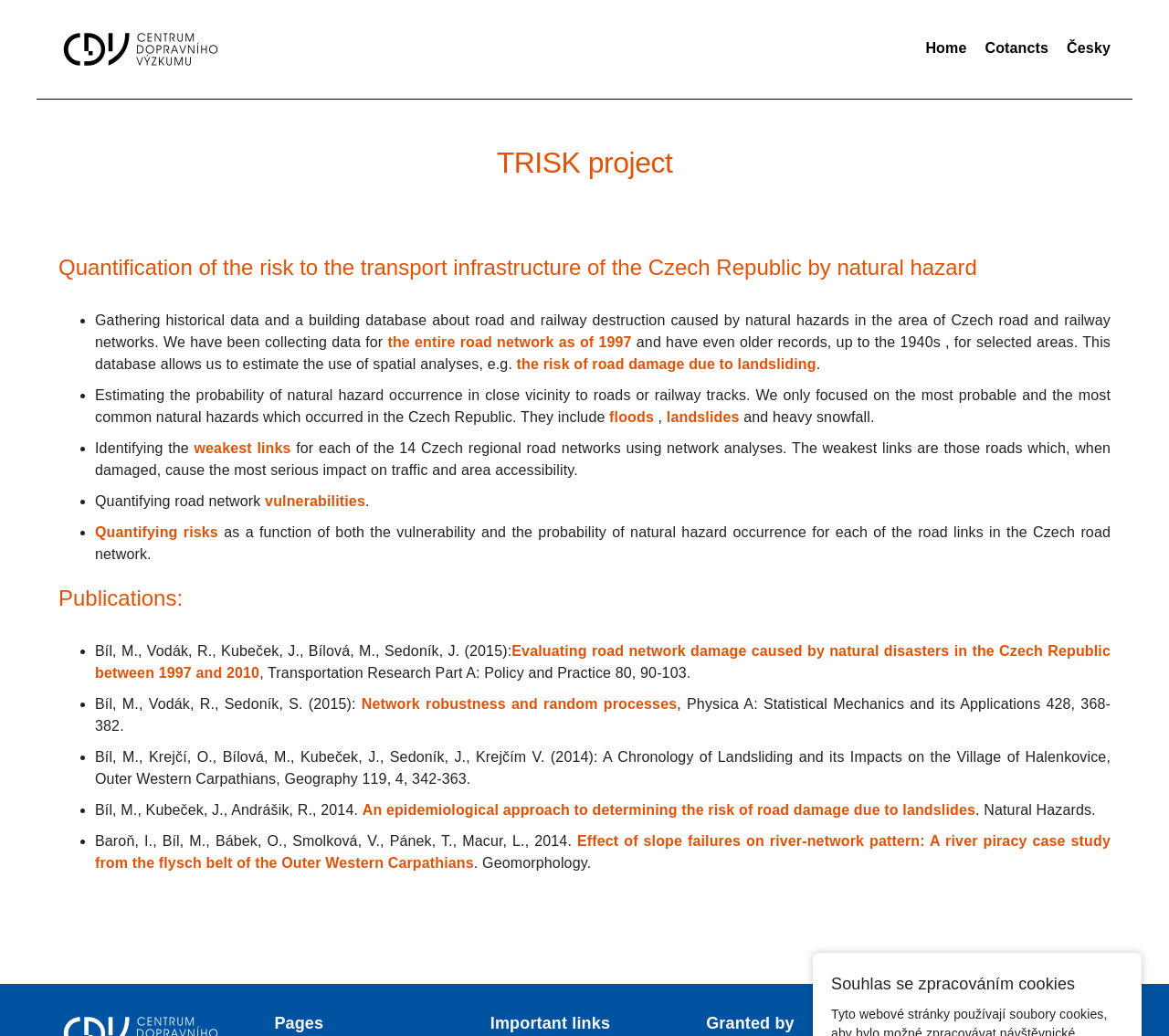Please identify the coordinates of the bounding box for the clickable region that will accomplish this instruction: "Learn about 'Quantification of the risk to the transport infrastructure of the Czech Republic by natural hazard'".

[0.05, 0.245, 0.95, 0.273]